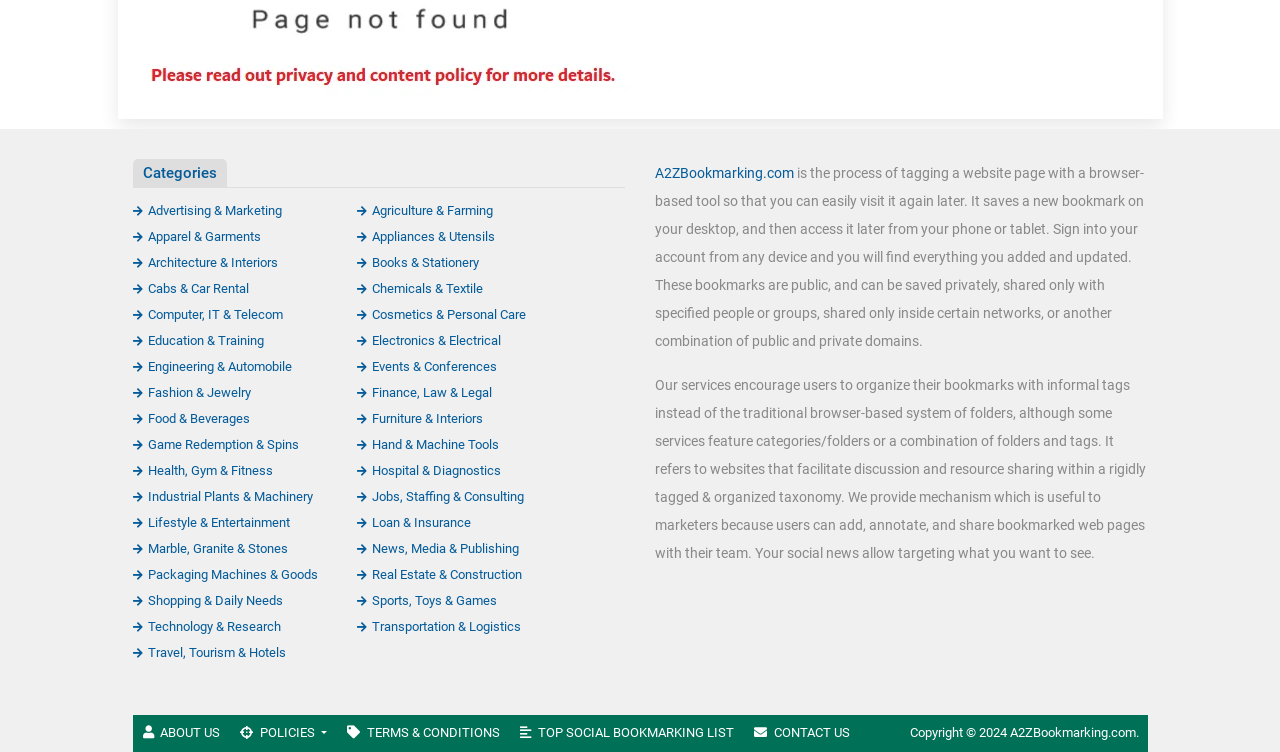Ascertain the bounding box coordinates for the UI element detailed here: "A2ZBookmarking.com". The coordinates should be provided as [left, top, right, bottom] with each value being a float between 0 and 1.

[0.512, 0.219, 0.62, 0.241]